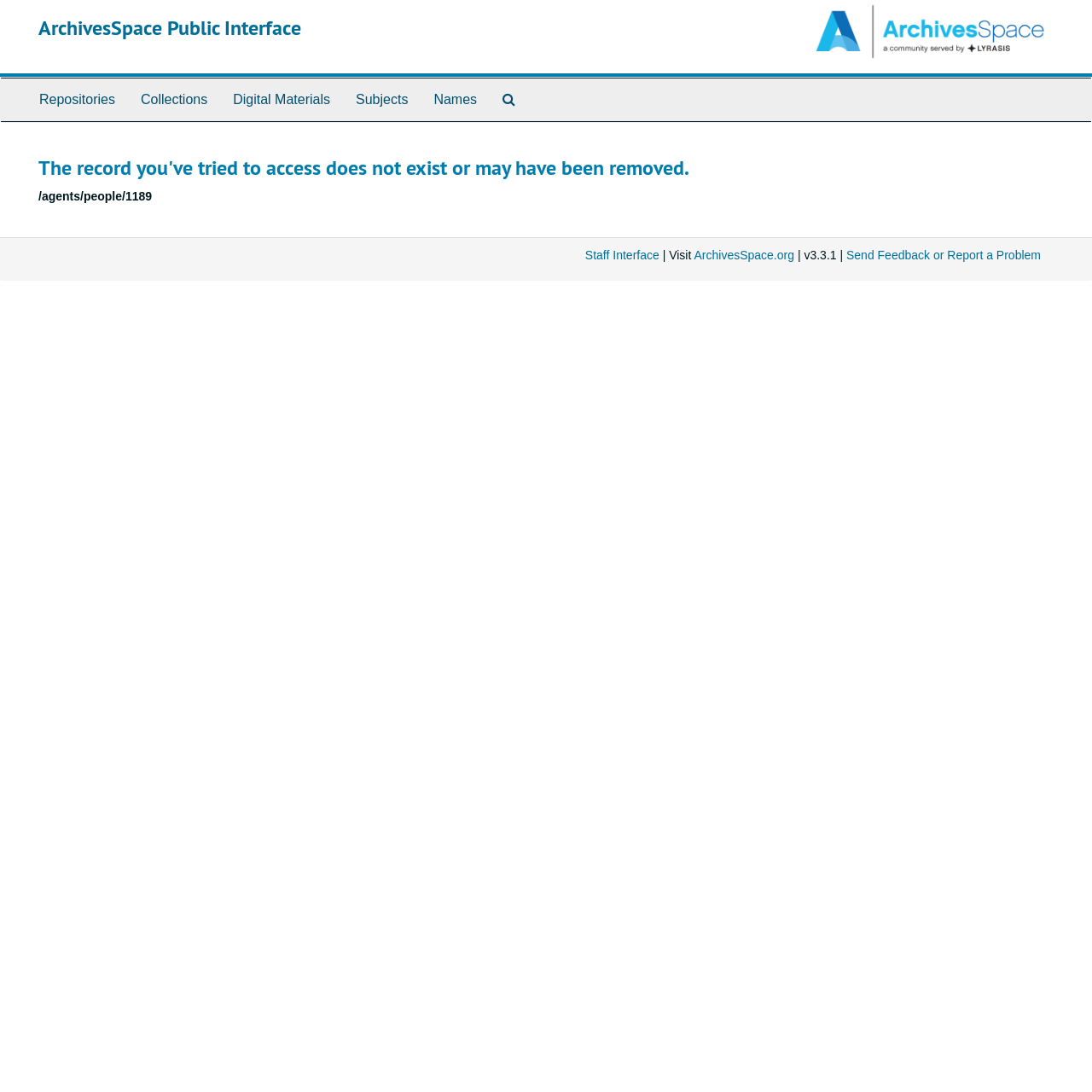Find the bounding box coordinates of the area to click in order to follow the instruction: "search The Archives".

[0.448, 0.072, 0.484, 0.111]